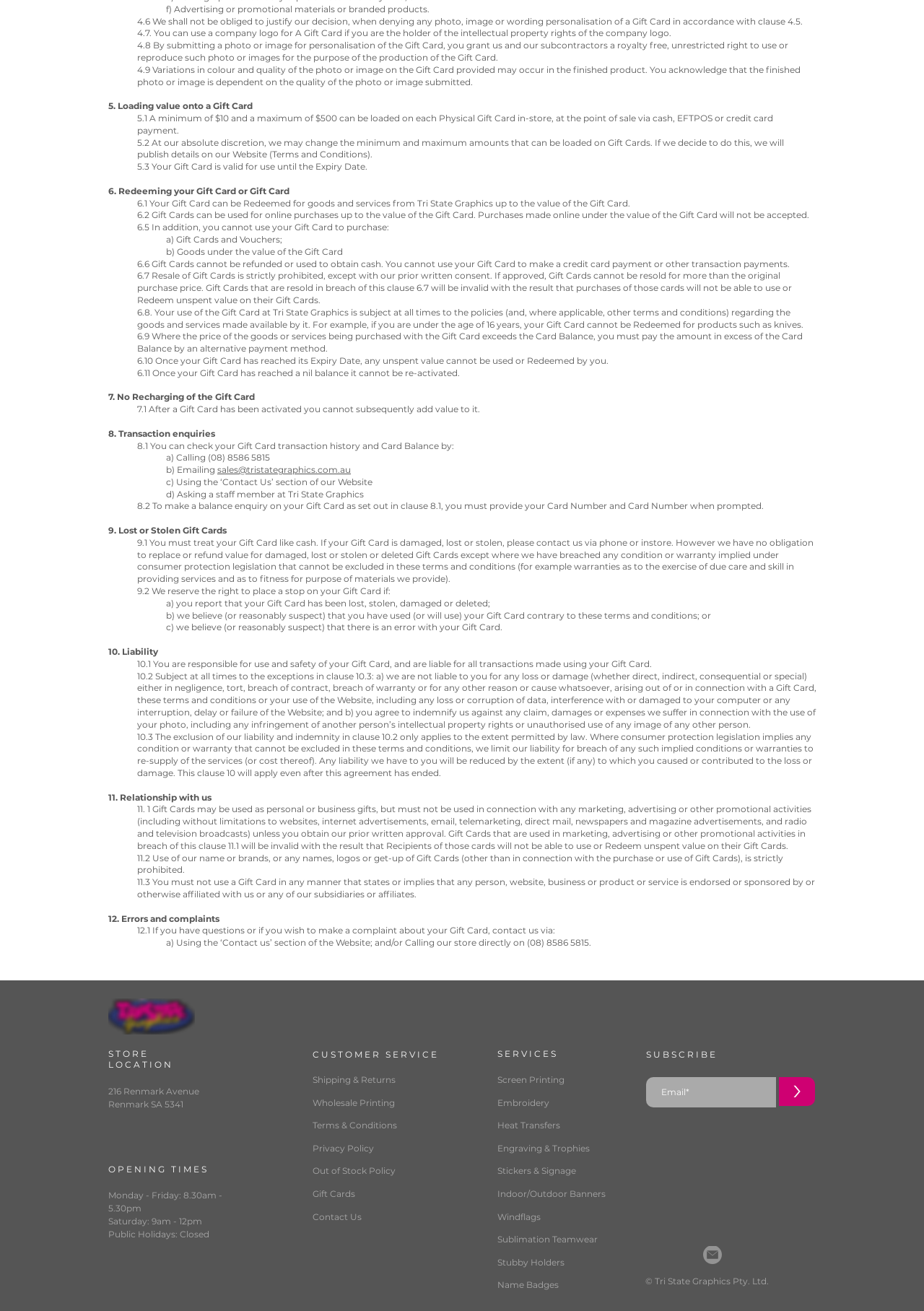Provide the bounding box coordinates of the section that needs to be clicked to accomplish the following instruction: "View the 'Terms & Conditions'."

[0.338, 0.854, 0.455, 0.863]